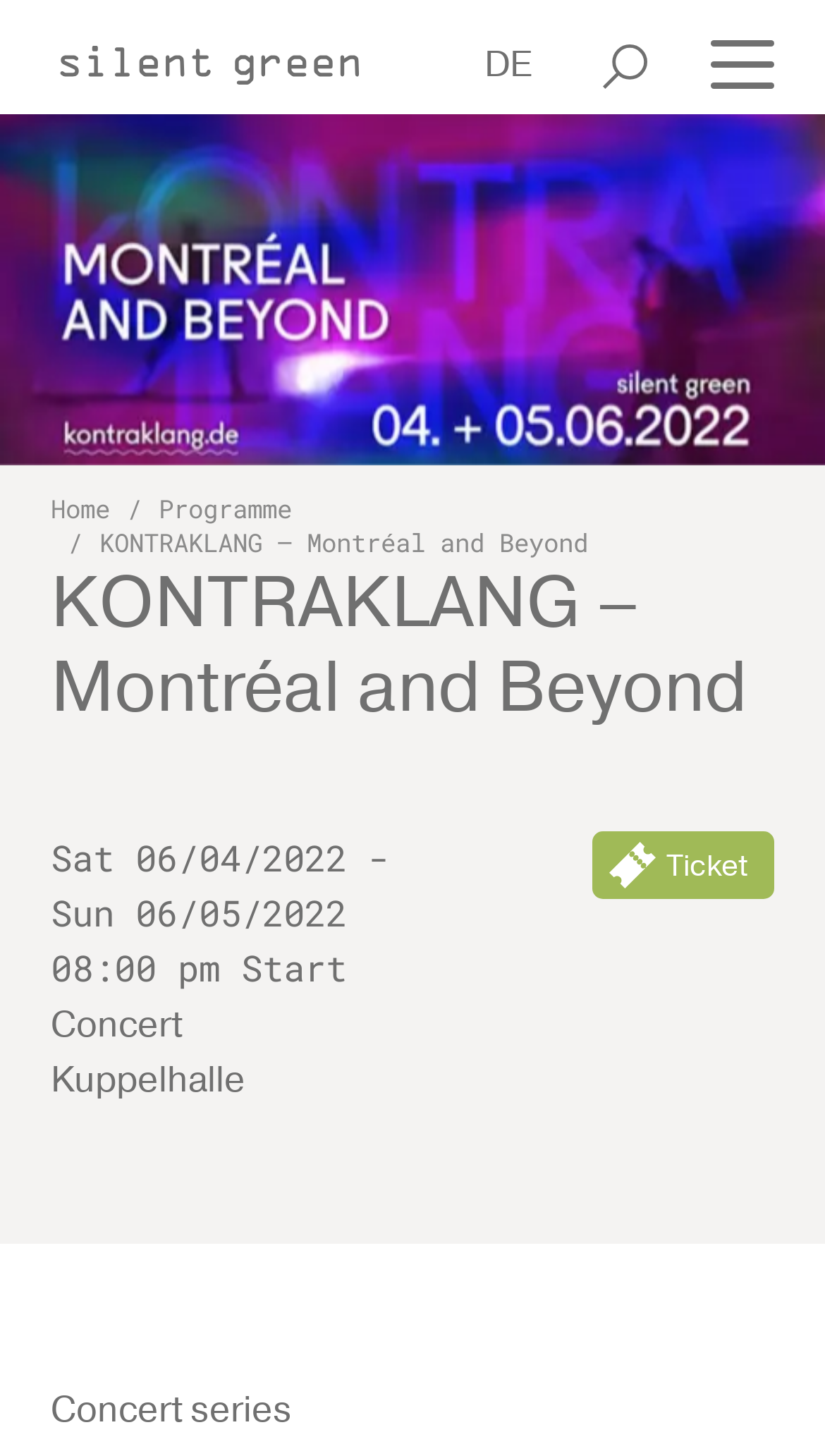Using the information in the image, give a comprehensive answer to the question: 
Is the navigation menu expanded?

I found the navigation menu button with the text 'Toggle navigation' at coordinates [0.831, 0.006, 0.938, 0.078]. The 'expanded' property of this button is set to 'False', which indicates that the navigation menu is not expanded.